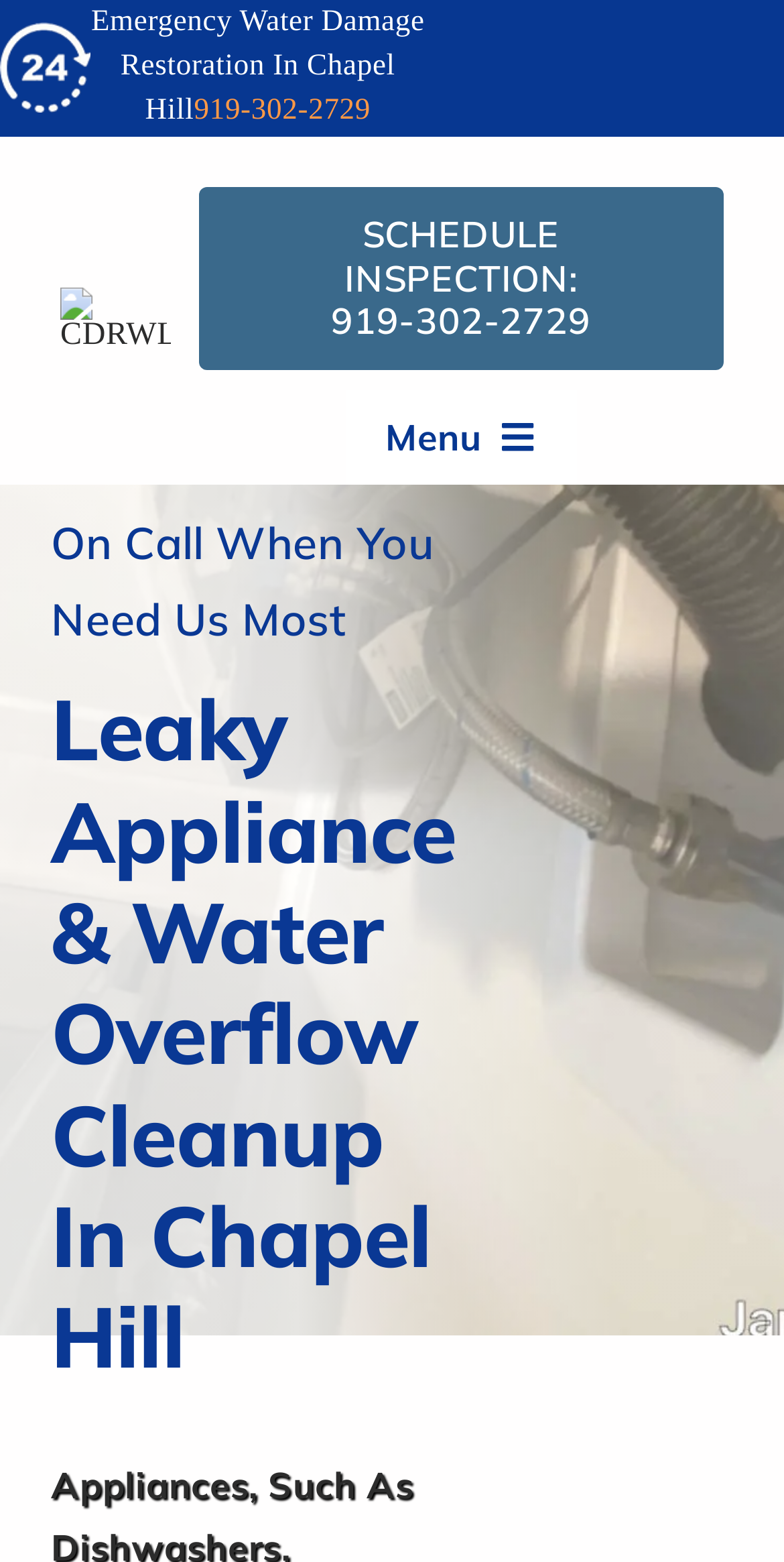Could you find the bounding box coordinates of the clickable area to complete this instruction: "Contact for appliance water damage repair"?

[0.247, 0.061, 0.473, 0.081]